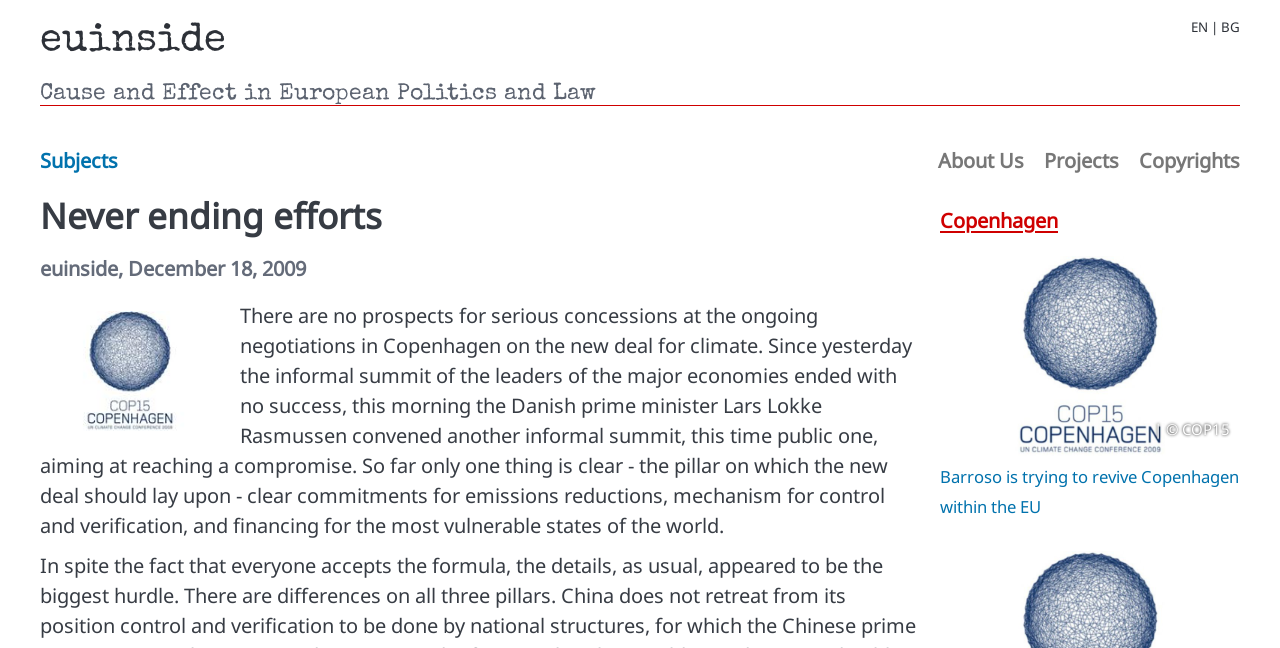What is the location of the summit?
Provide an in-depth and detailed answer to the question.

The location of the summit can be inferred from the text, which mentions 'negotiations in Copenhagen on the new deal for climate' and also has a link to 'Copenhagen'.